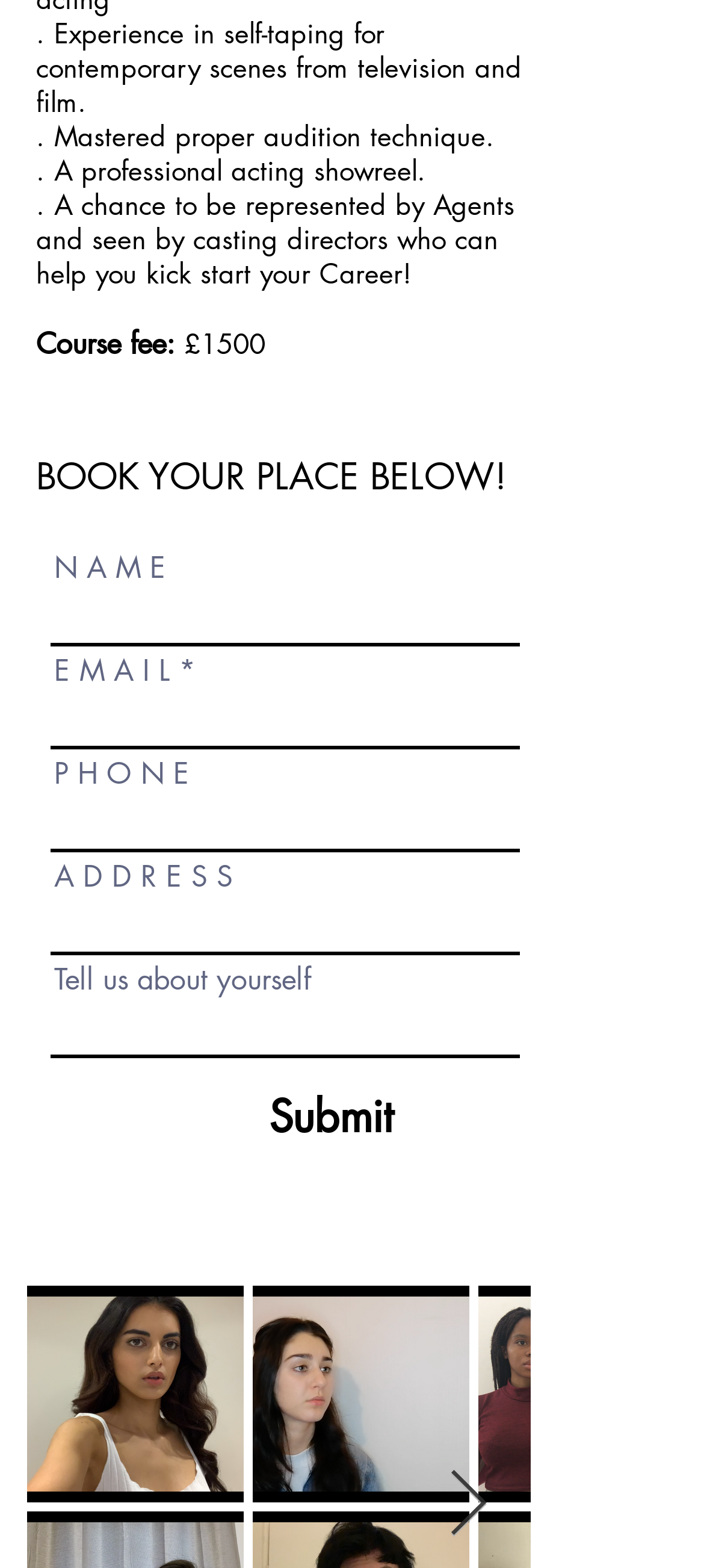Locate the bounding box of the user interface element based on this description: "name="tell-us about yourself"".

[0.072, 0.641, 0.738, 0.675]